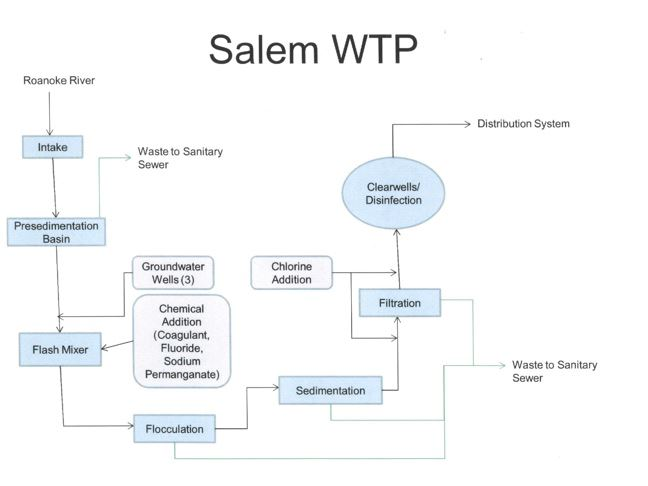What happens to excess treated water?
Based on the screenshot, provide a one-word or short-phrase response.

Sent to sanitary sewer